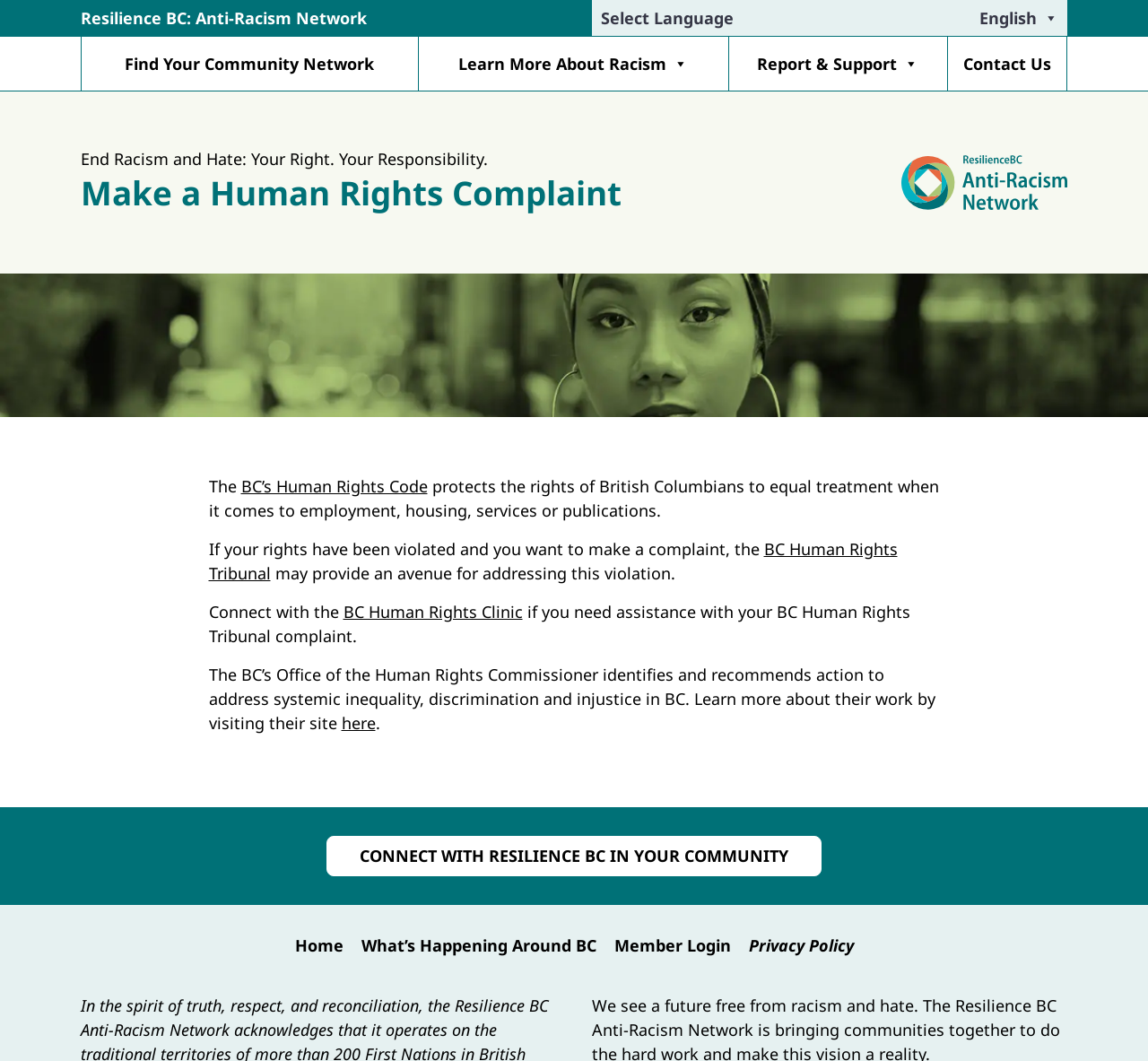Kindly determine the bounding box coordinates for the area that needs to be clicked to execute this instruction: "go to 尊龙凯时官网".

None